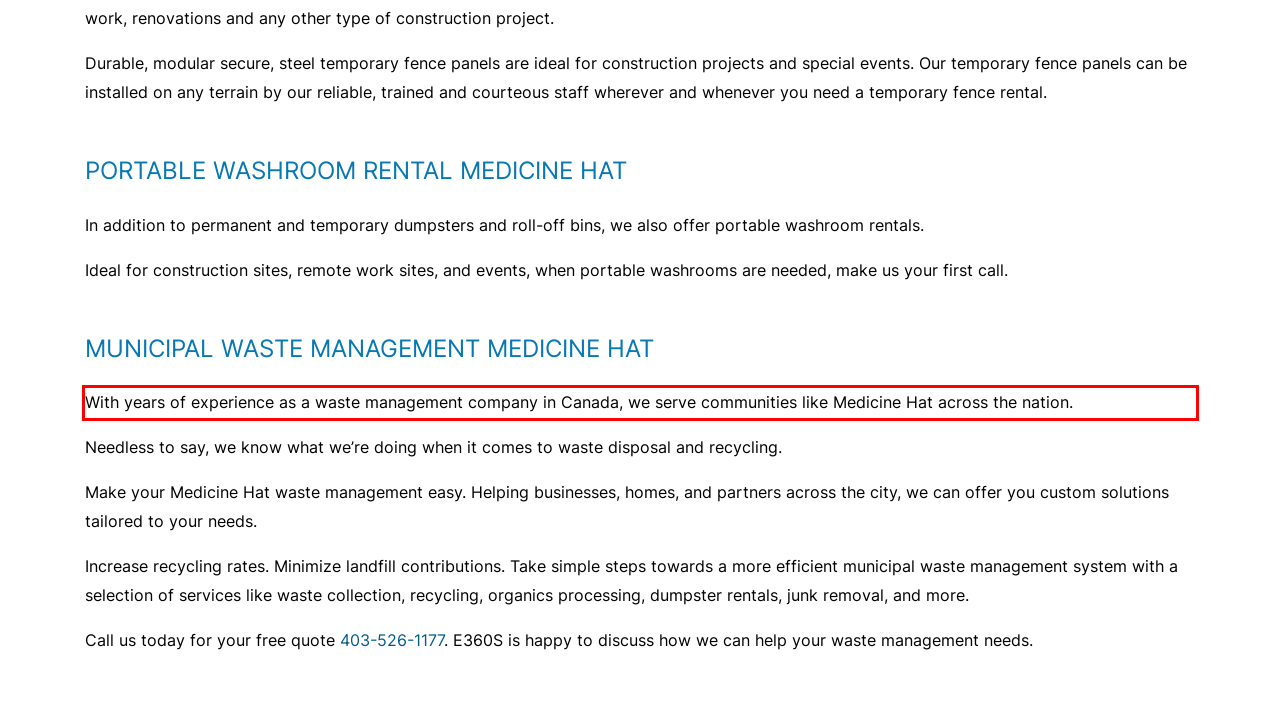Given a screenshot of a webpage containing a red bounding box, perform OCR on the text within this red bounding box and provide the text content.

With years of experience as a waste management company in Canada, we serve communities like Medicine Hat across the nation.